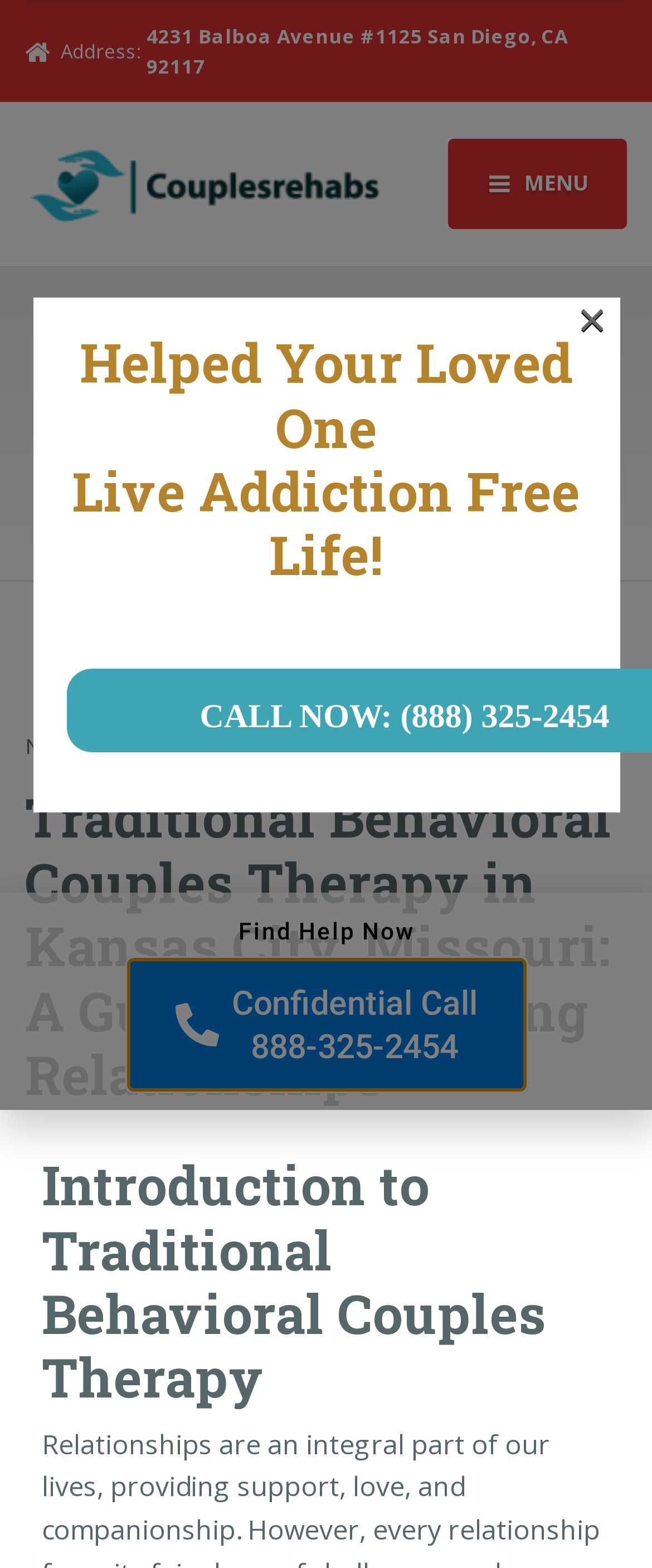Provide the bounding box coordinates for the area that should be clicked to complete the instruction: "Read the news".

[0.038, 0.217, 0.962, 0.251]